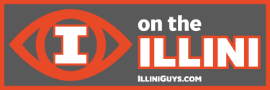Carefully observe the image and respond to the question with a detailed answer:
What is the name of the accompanying website?

The accompanying website is illiniguys.com, which is mentioned in the caption as a platform that provides additional resources and content for fans, indicating that it is related to the 'I on the Illini' brand.